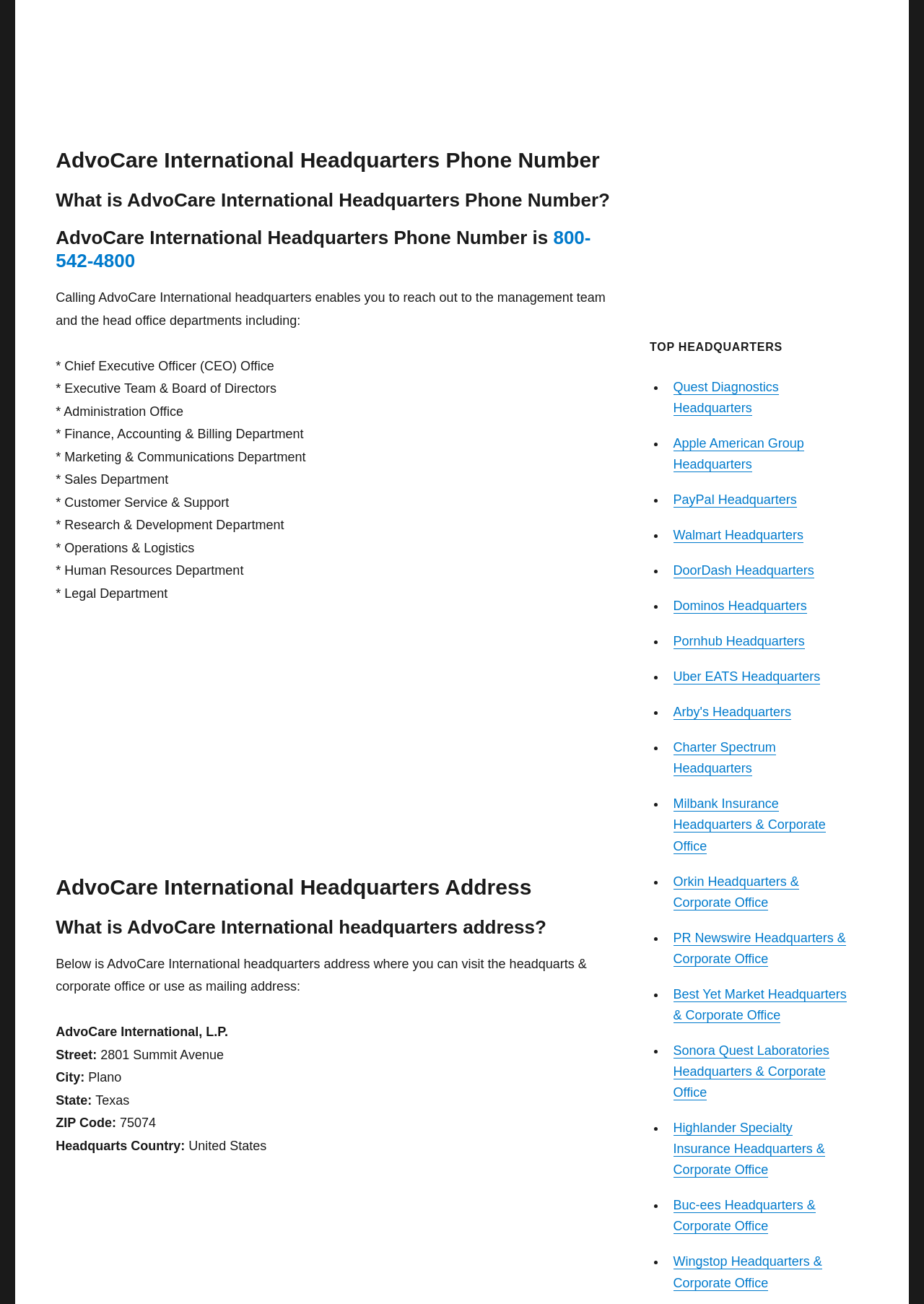Find the bounding box coordinates for the area you need to click to carry out the instruction: "Check the phone number of AdvoCare International headquarters". The coordinates should be four float numbers between 0 and 1, indicated as [left, top, right, bottom].

[0.06, 0.173, 0.664, 0.209]